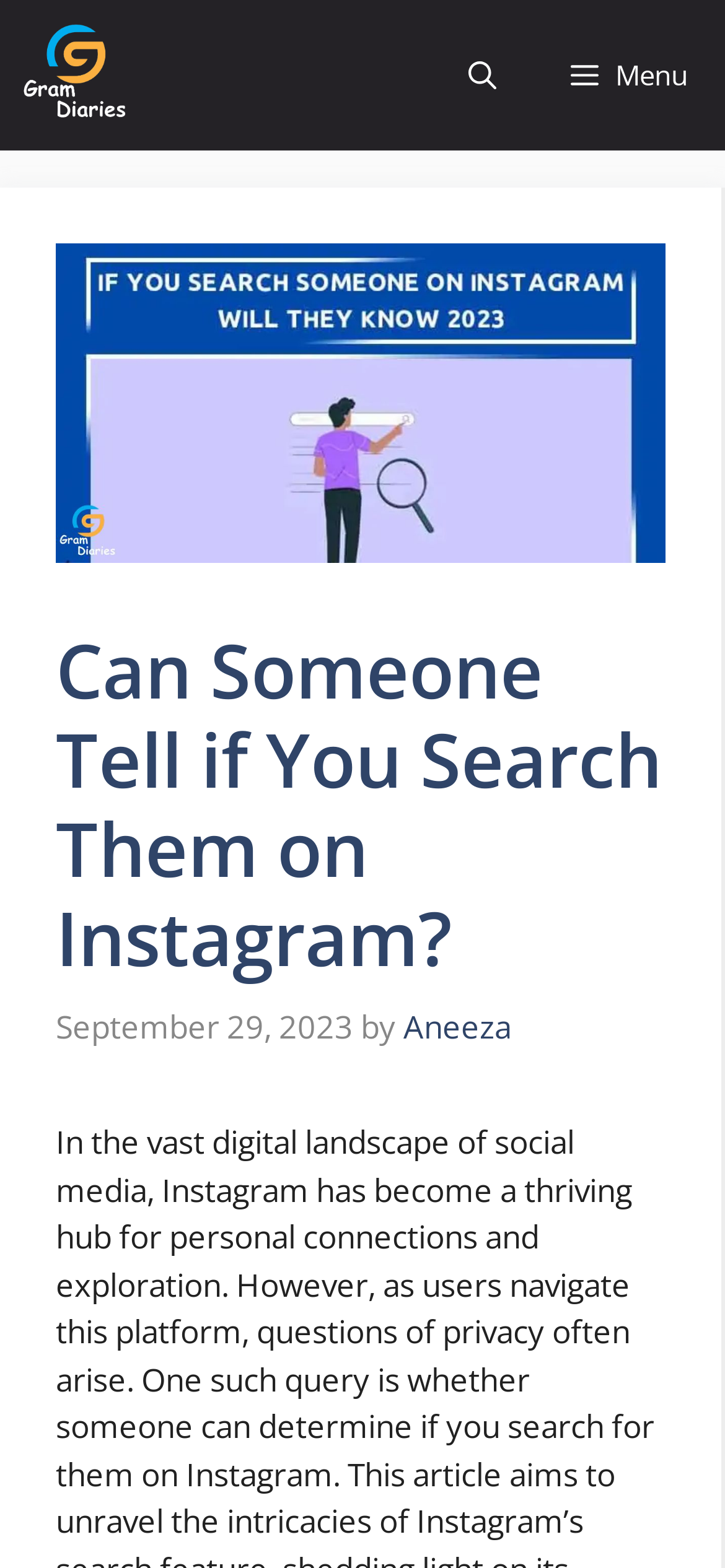Given the element description "aria-label="Open search"" in the screenshot, predict the bounding box coordinates of that UI element.

[0.595, 0.0, 0.736, 0.096]